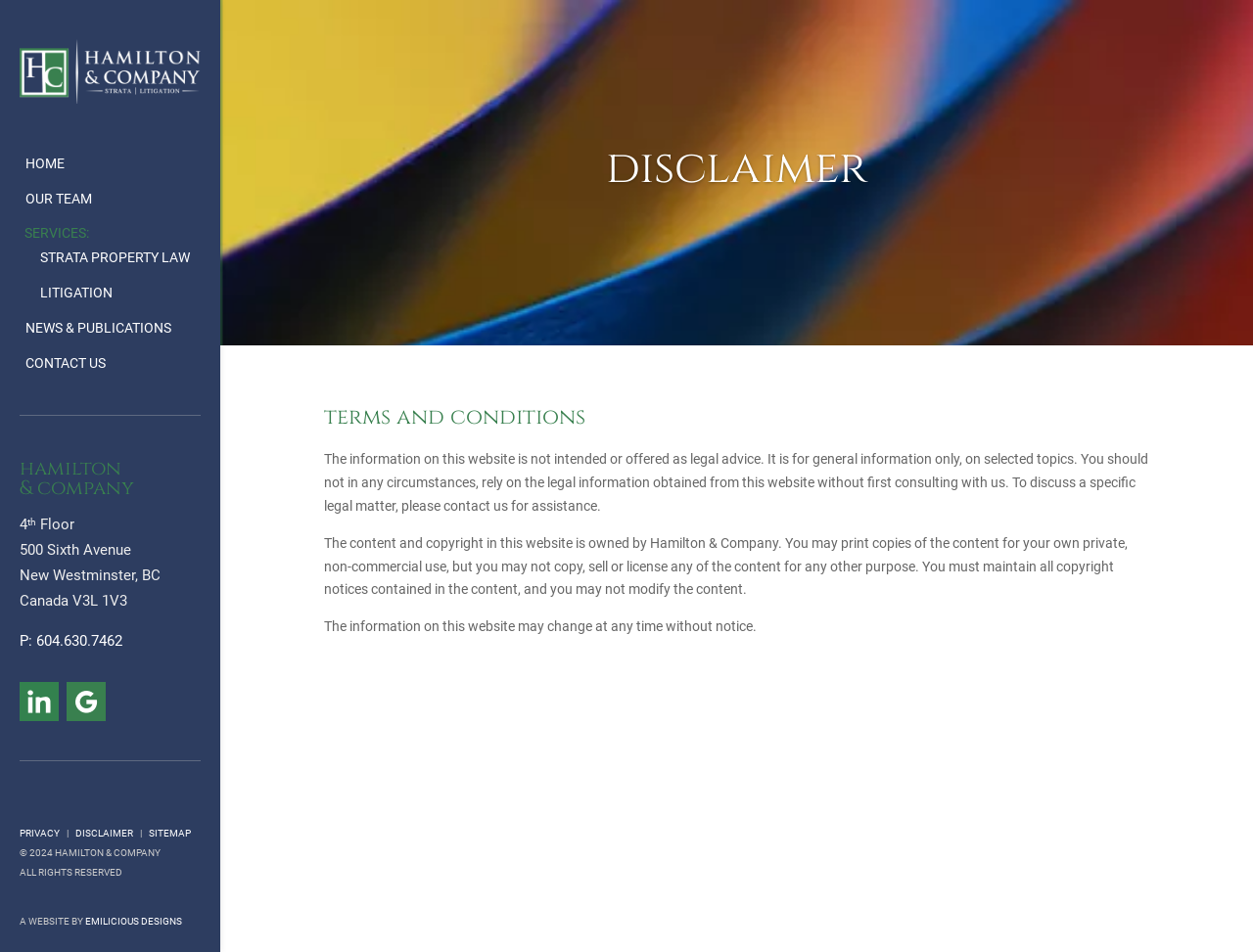Present a detailed account of what is displayed on the webpage.

The webpage is a disclaimer page for Hamilton & Company, a law firm. At the top left corner, there is a logo image of Hamilton & Company, accompanied by a link to the company's homepage. Below the logo, there are several navigation links, including "HOME", "OUR TEAM", "SERVICES", "LITIGATION", "NEWS & PUBLICATIONS", and "CONTACT US".

On the right side of the navigation links, there is a section displaying the company's address, phone number, and email address. Below this section, there are links to "PRIVACY", "DISCLAIMER", and "SITEMAP" policies.

The main content of the page is an article with a heading "Disclaimer" and several paragraphs of text. The text explains that the information on the website is not intended as legal advice and should not be relied upon without consulting with the company. It also outlines the terms and conditions of using the website, including copyright and usage restrictions.

At the bottom of the page, there is a copyright notice stating that the content is owned by Hamilton & Company, and a link to the website designer, EmiliCious Designs.